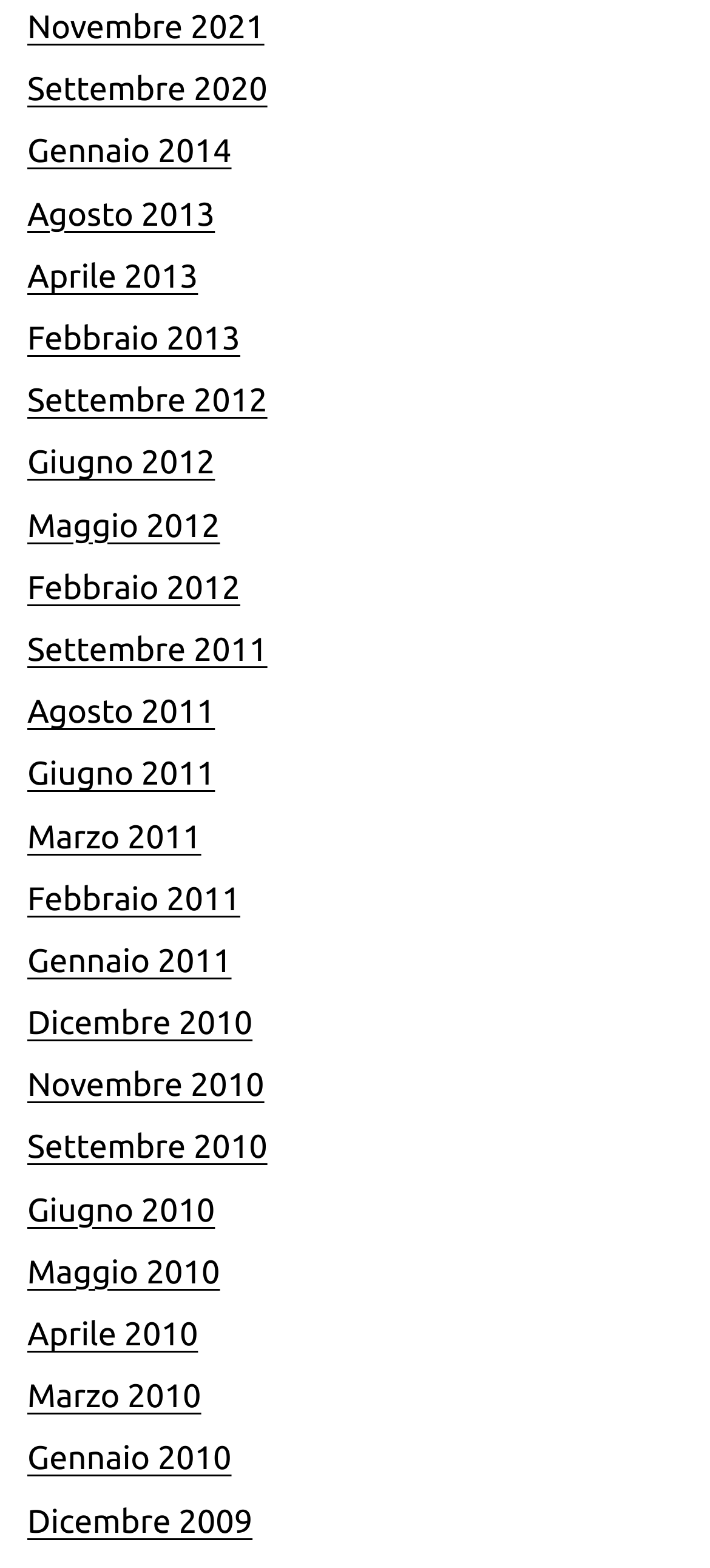Determine the coordinates of the bounding box that should be clicked to complete the instruction: "view June 2012". The coordinates should be represented by four float numbers between 0 and 1: [left, top, right, bottom].

[0.038, 0.284, 0.303, 0.307]